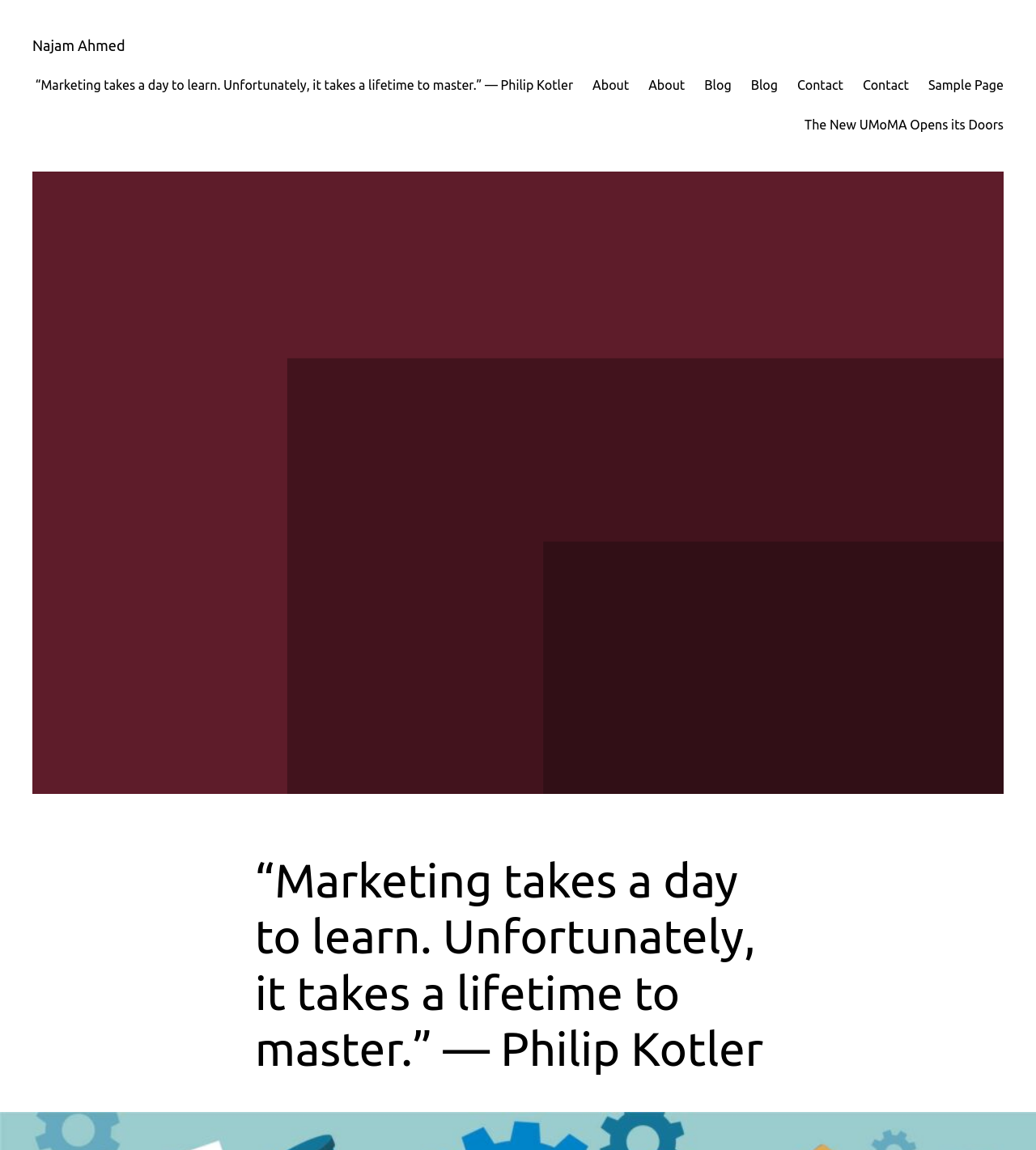Please determine the bounding box coordinates for the element with the description: "About".

[0.626, 0.065, 0.661, 0.083]